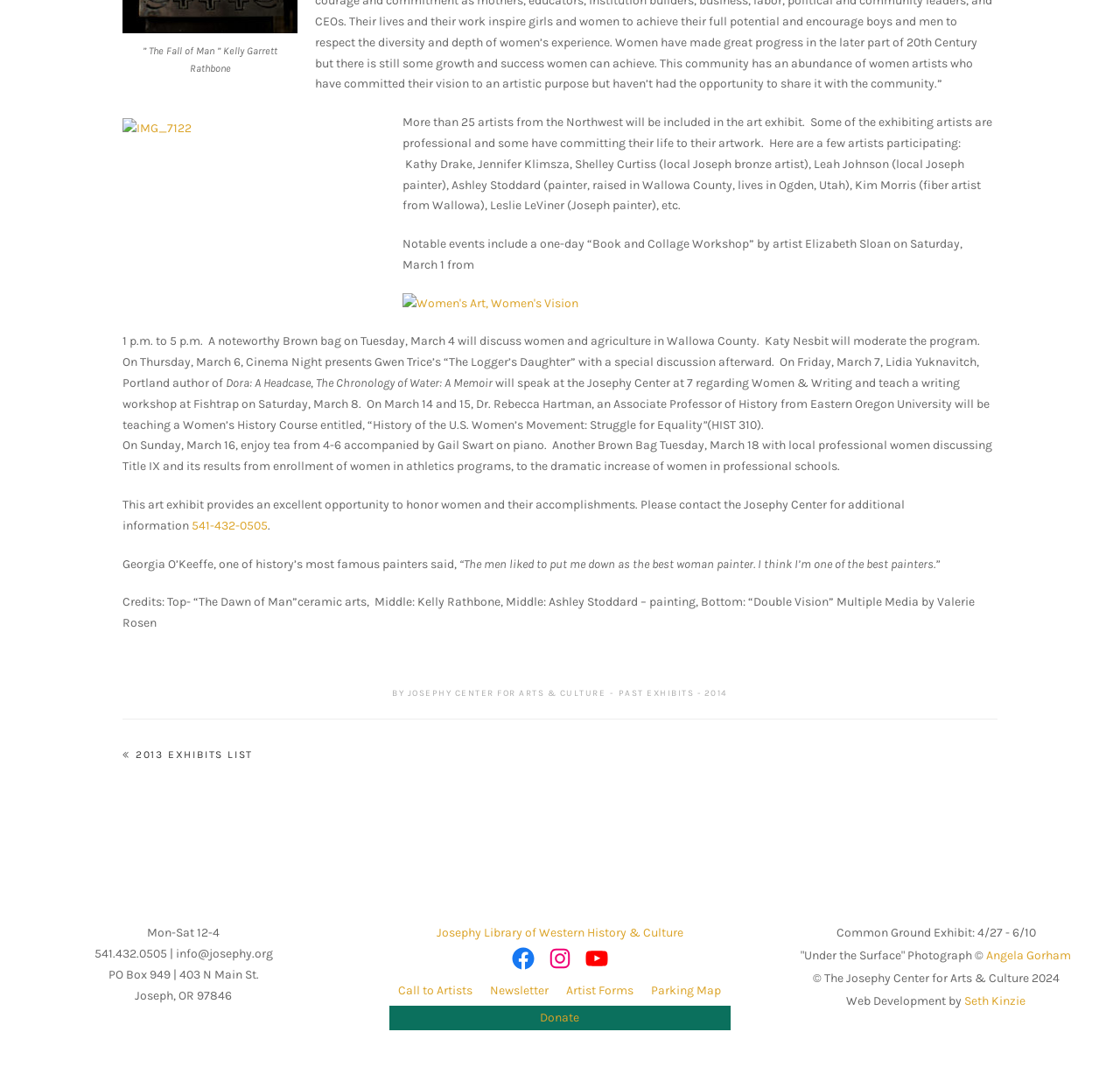Identify the bounding box for the described UI element: "alt="Women's Art, Women's Vision"".

[0.359, 0.275, 0.516, 0.289]